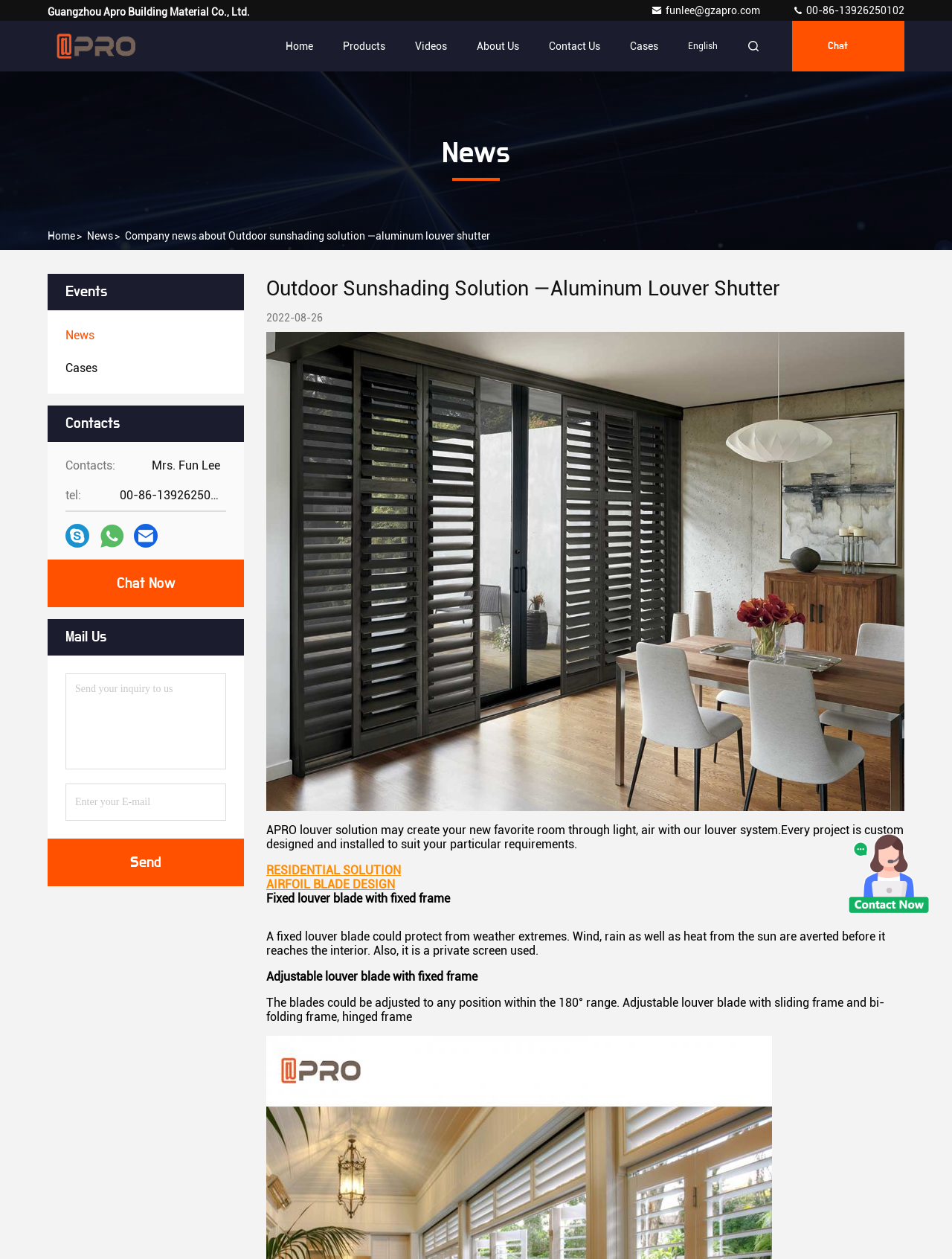Produce a meticulous description of the webpage.

The webpage is about China Guangzhou Apro Building Material Co., Ltd.'s latest company news on outdoor sunshading solutions, specifically aluminum louver shutters. 

At the top, there is a navigation menu with links to "Home", "Products", "Videos", "About Us", "Contact Us", and "Cases". Below this menu, there is a large image that spans the entire width of the page, showcasing the company's products.

On the left side, there is a sidebar with links to "News", "Events", and "Contacts". The "Contacts" section displays the contact person's name, Mrs. Fun Lee, and provides a phone number and email address.

In the main content area, there is a heading that reads "Outdoor Sunshading Solution —Aluminum Louver Shutter" followed by a date, "2022-08-26". Below this, there is a large image that takes up most of the width of the page, displaying the company's latest news about outdoor sunshading solutions.

The main content is divided into sections, each describing a different aspect of the aluminum louver shutter solution. The sections include "APRO louver solution", "RESIDENTIAL SOLUTION", "AIRFOIL BLADE DESIGN", and "Fixed louver blade with fixed frame" and "Adjustable louver blade with fixed frame". Each section has a brief description of the solution and its benefits.

At the bottom of the page, there is a call-to-action section with a "Send" button and two textboxes to send an inquiry to the company.